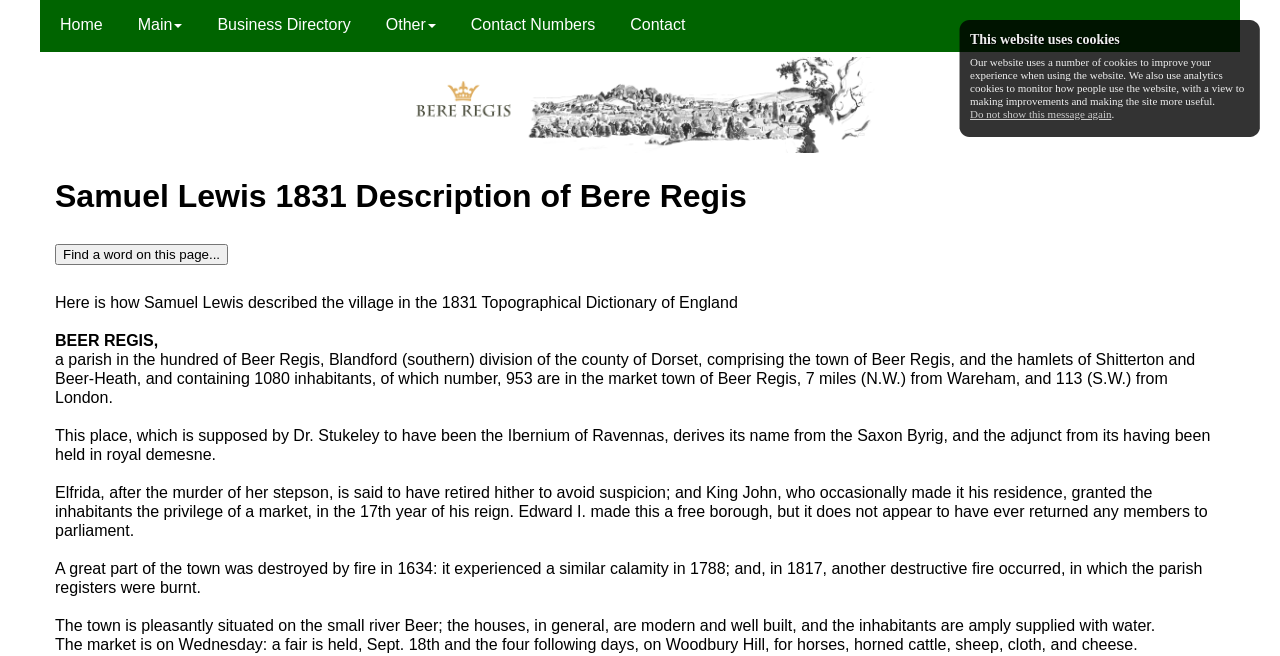Provide the bounding box coordinates of the HTML element described as: "Other". The bounding box coordinates should be four float numbers between 0 and 1, i.e., [left, top, right, bottom].

[0.286, 0.0, 0.352, 0.079]